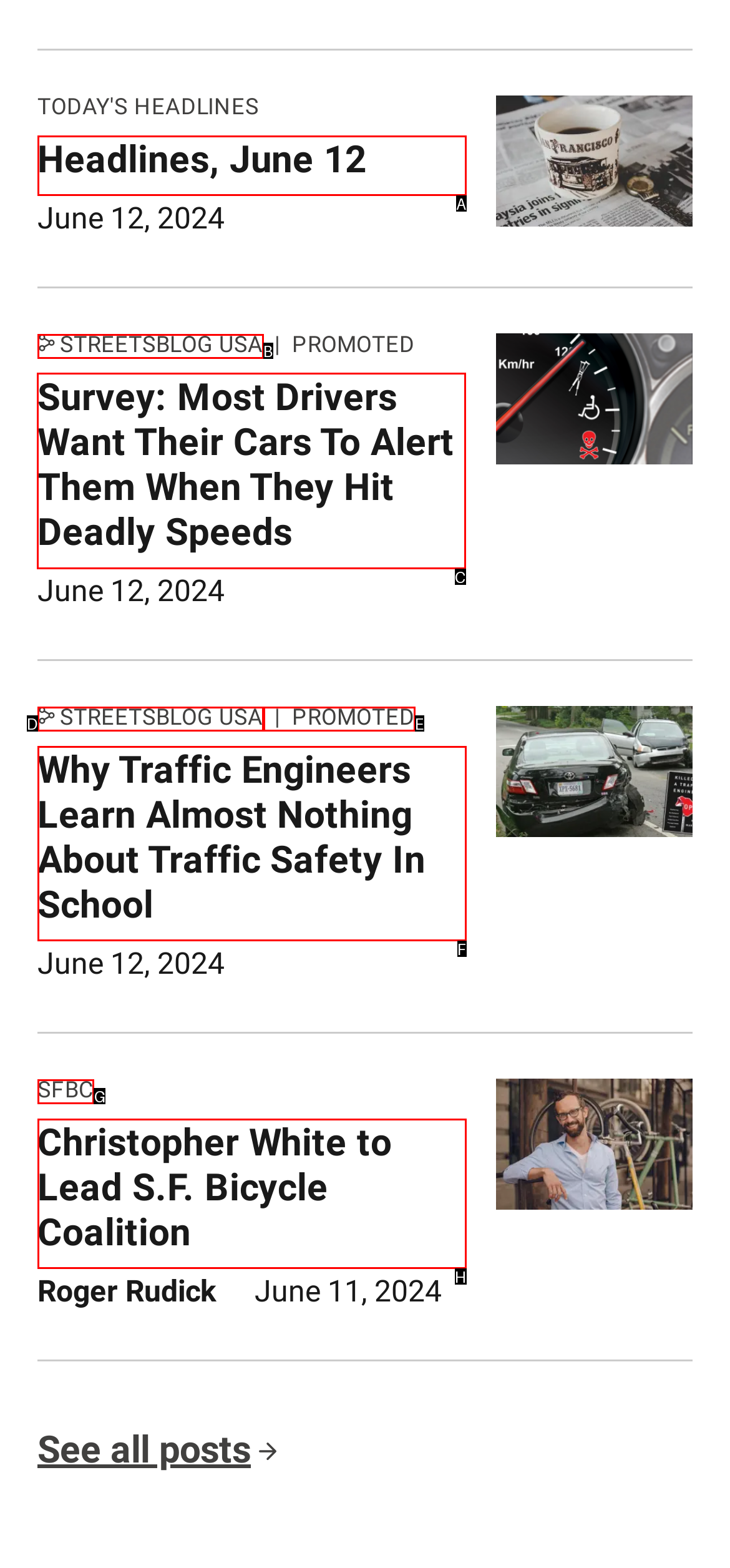Please identify the correct UI element to click for the task: Read the article about traffic safety Respond with the letter of the appropriate option.

C